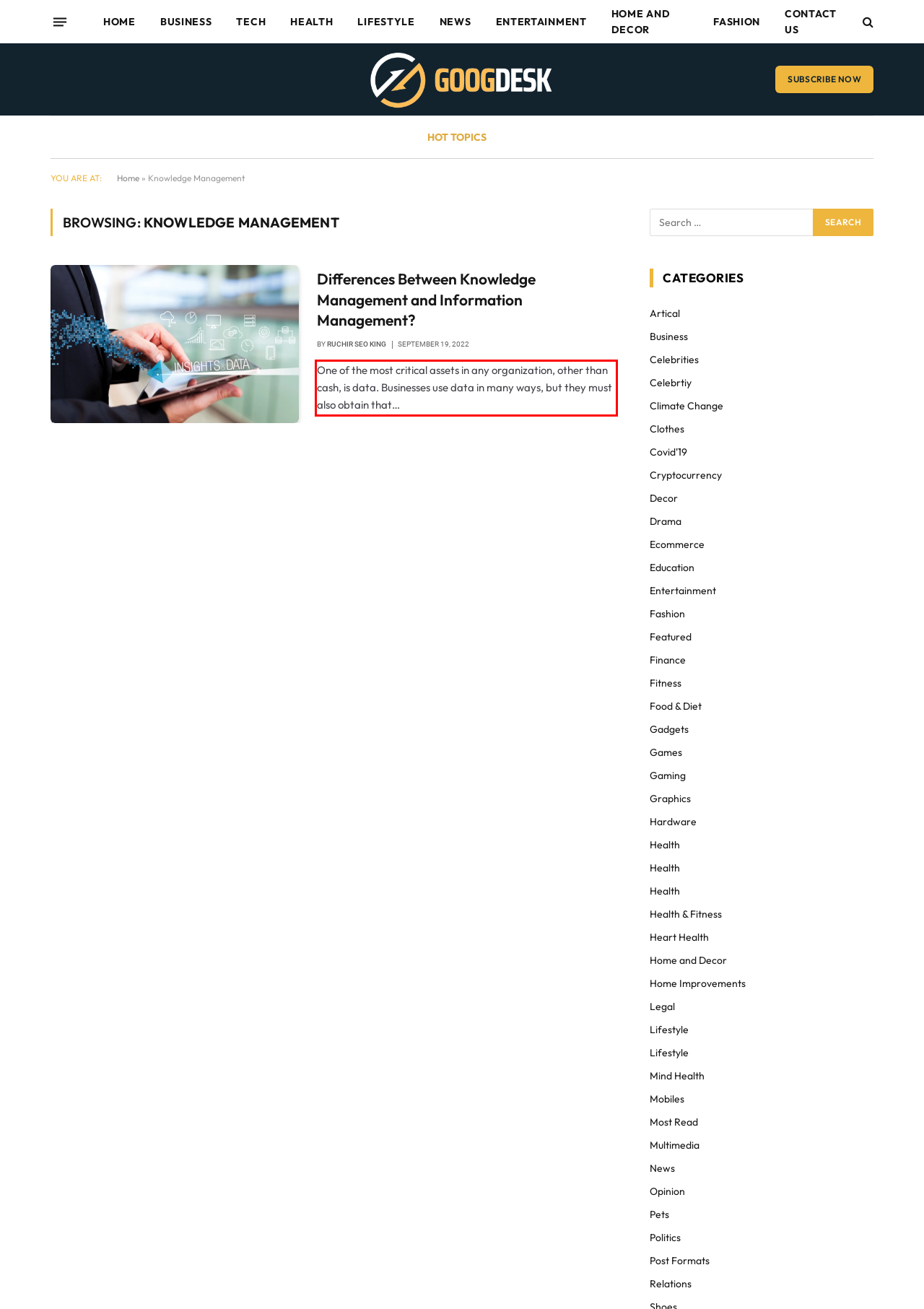Using the provided screenshot of a webpage, recognize the text inside the red rectangle bounding box by performing OCR.

One of the most critical assets in any organization, other than cash, is data. Businesses use data in many ways, but they must also obtain that…